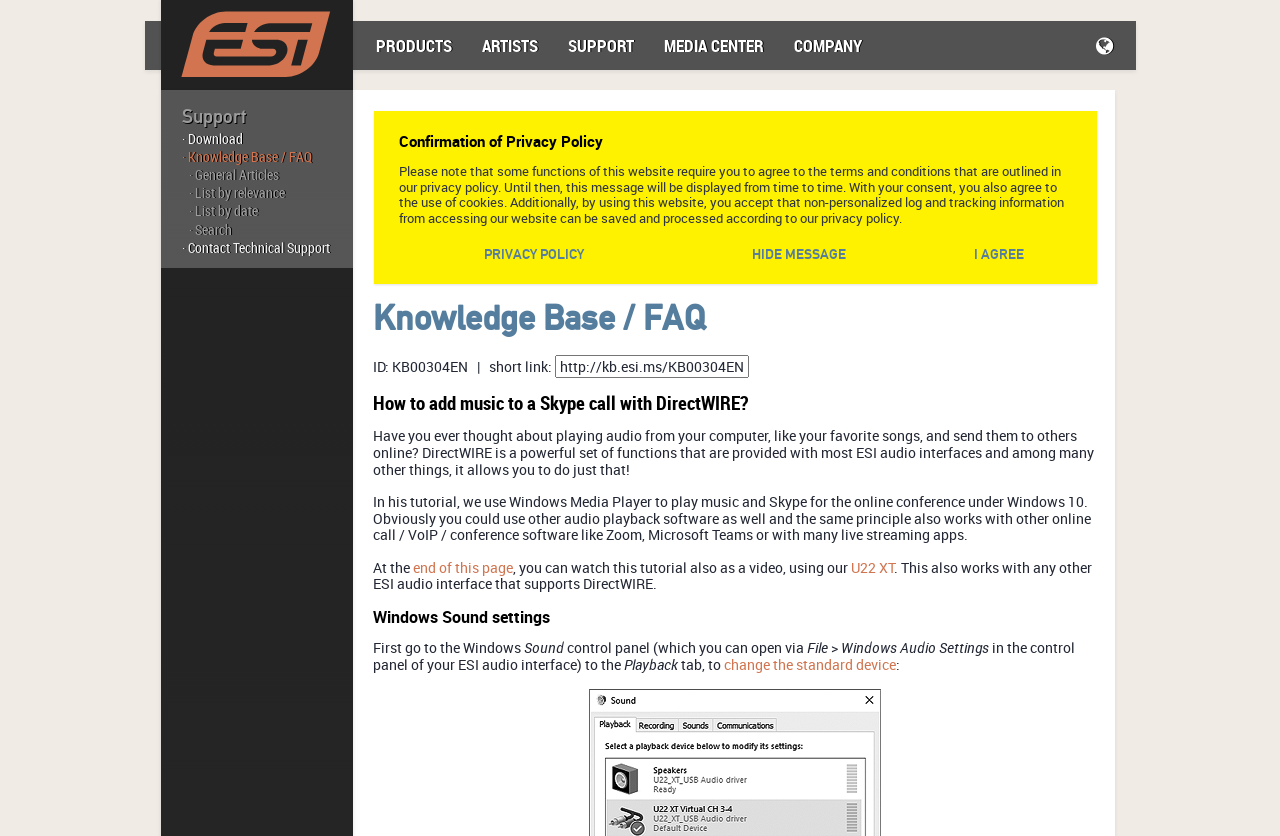What software is used to play music in the tutorial?
Answer the question with as much detail as you can, using the image as a reference.

The webpage states that in the tutorial, Windows Media Player is used to play music and Skype is used for the online conference under Windows 10, although other audio playback software can also be used.